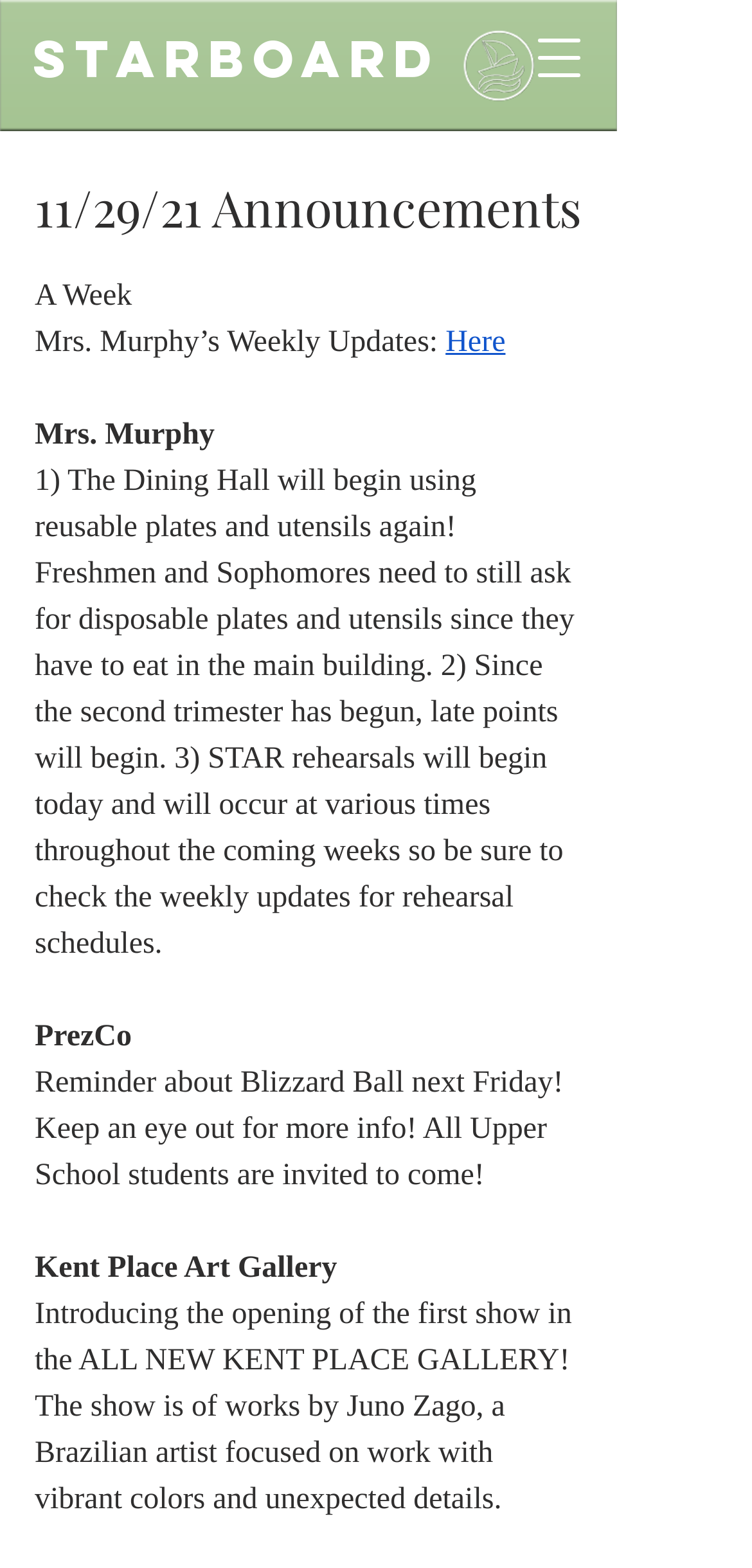What is the name of the weekly updates?
Using the image as a reference, answer with just one word or a short phrase.

Mrs. Murphy’s Weekly Updates